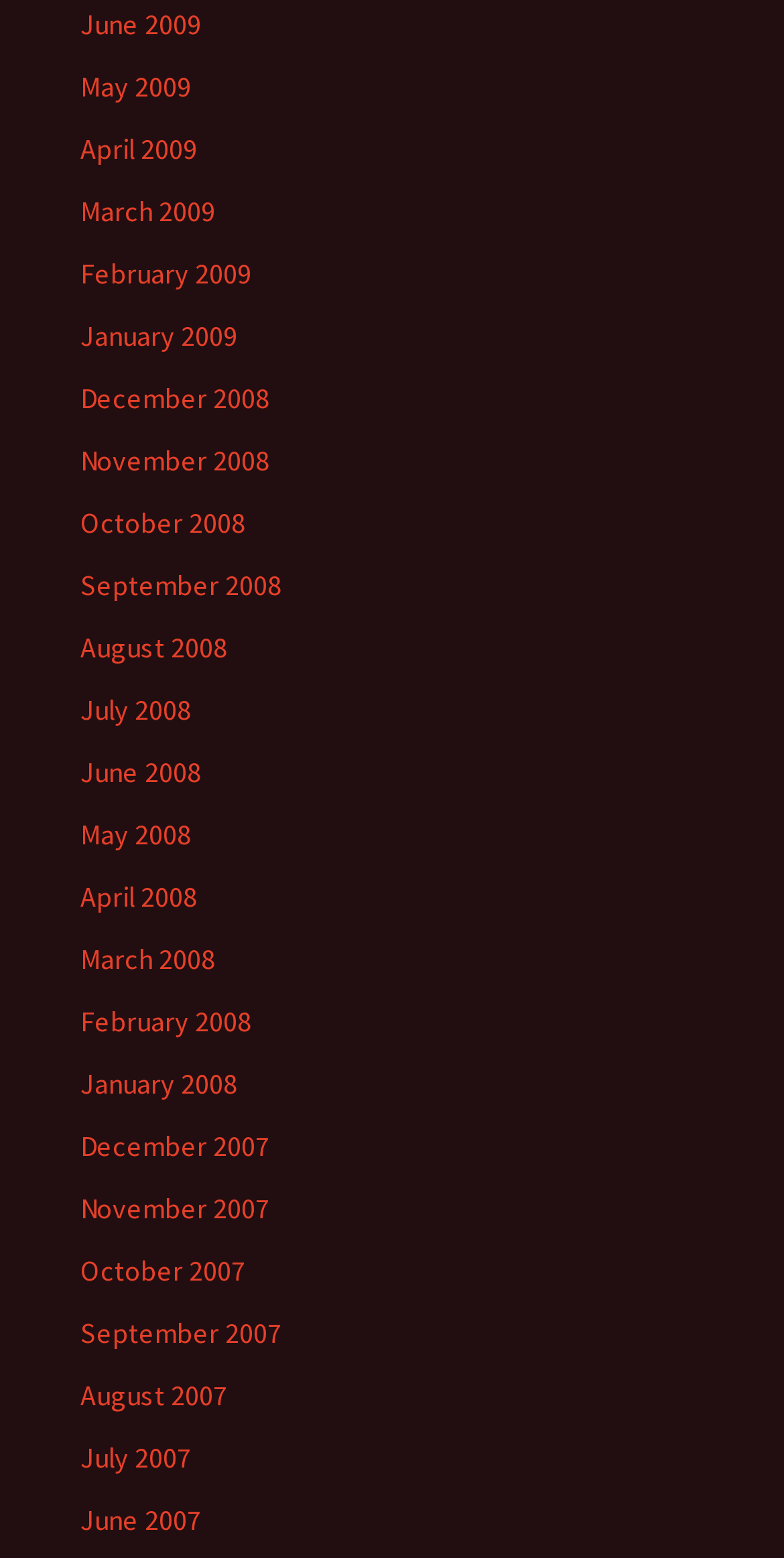Please determine the bounding box coordinates of the element's region to click in order to carry out the following instruction: "view May 2009". The coordinates should be four float numbers between 0 and 1, i.e., [left, top, right, bottom].

[0.103, 0.044, 0.244, 0.067]